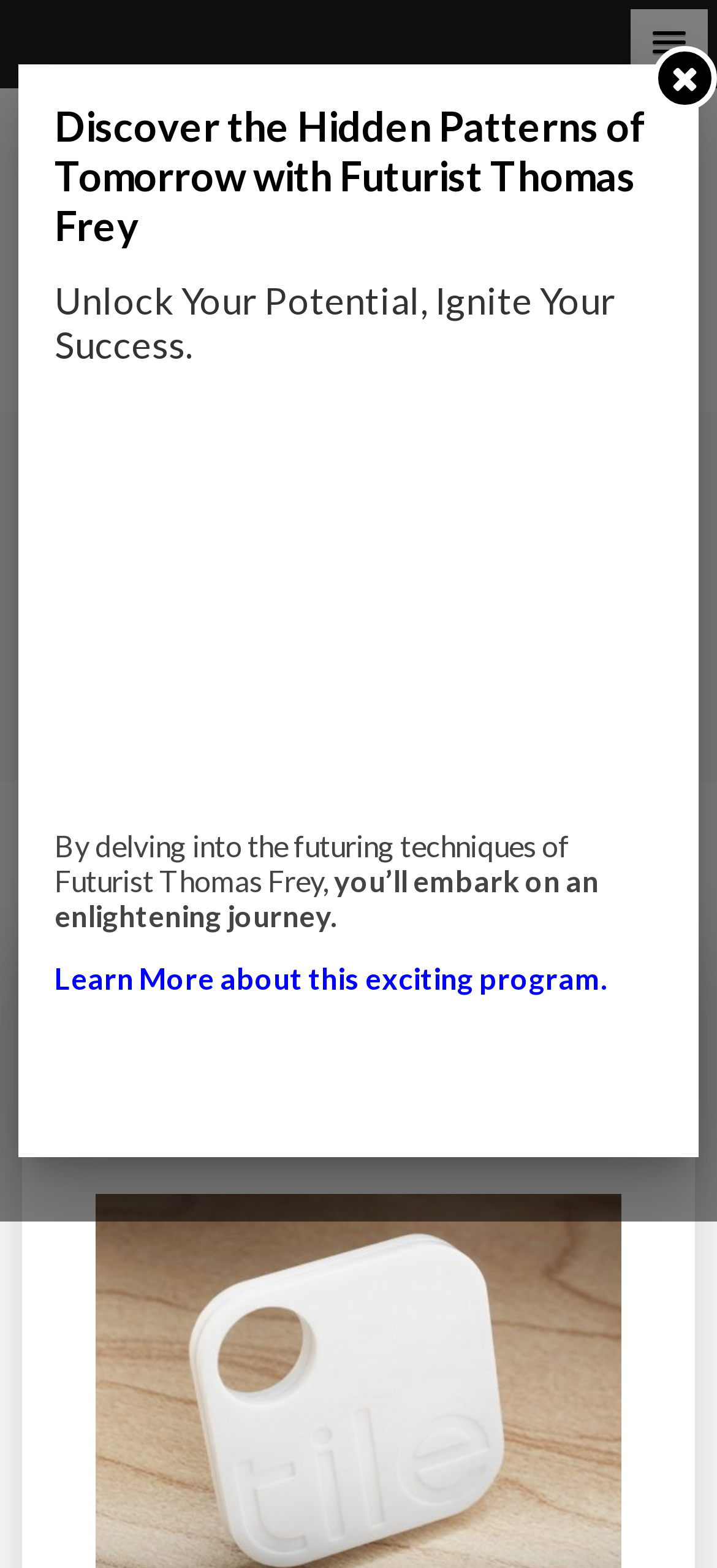What is the topic of the webpage?
Please provide a detailed and thorough answer to the question.

The topic of the webpage can be inferred from the static text elements, which mention 'Futurist Thomas Frey' and 'futuring techniques', indicating that the webpage is about Thomas Frey's work as a futurist.